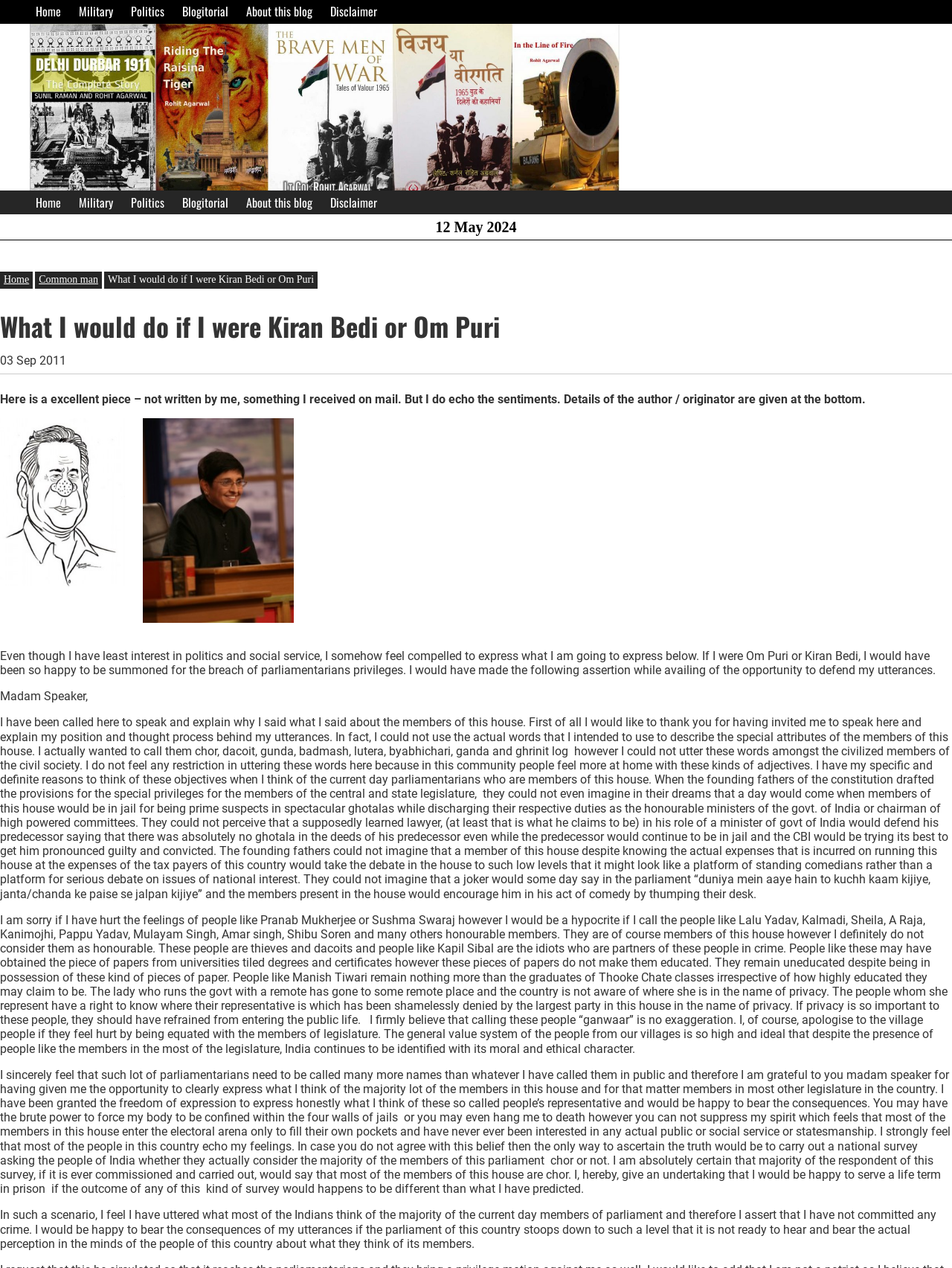Determine the bounding box coordinates of the clickable element to achieve the following action: 'Click the 'Disclaimer' link in the main menu'. Provide the coordinates as four float values between 0 and 1, formatted as [left, top, right, bottom].

[0.341, 0.0, 0.402, 0.019]